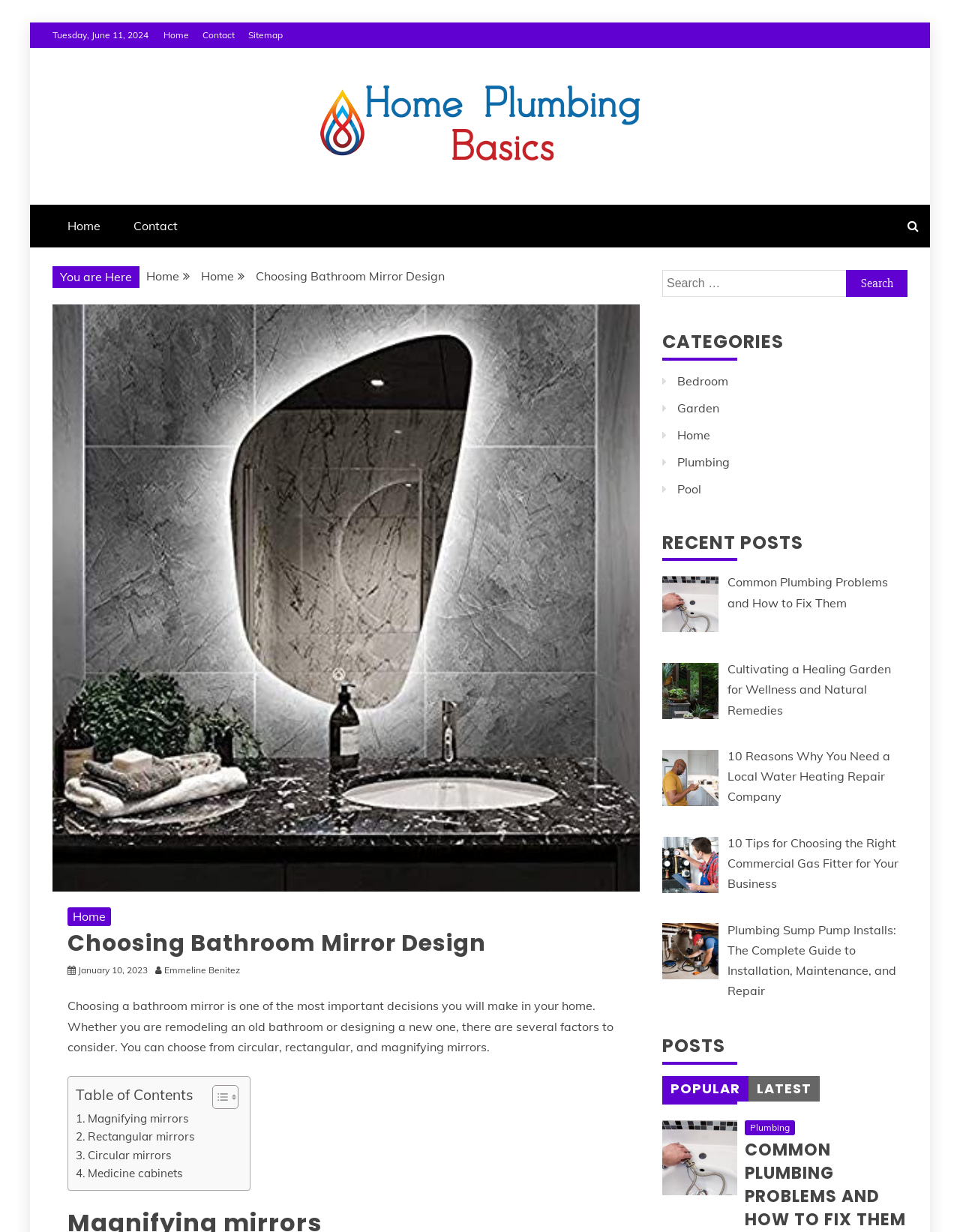Provide a single word or phrase answer to the question: 
What is the purpose of the search bar?

To search for content on the website